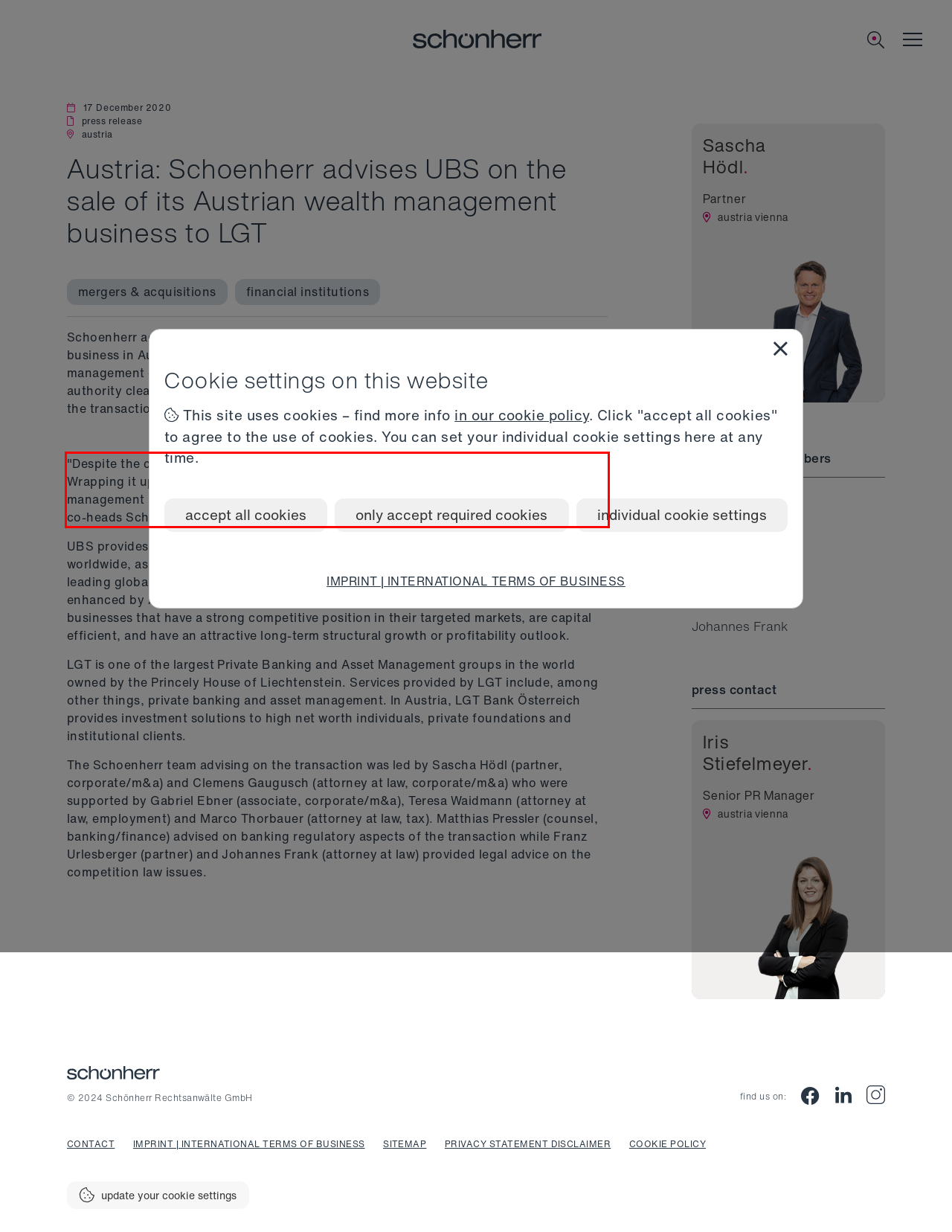You are given a screenshot with a red rectangle. Identify and extract the text within this red bounding box using OCR.

"Despite the circumstances, it has been an exciting year for our corporate/m&a practice. Wrapping it up with advising UBS on the successful high-level sale of its Austrian wealth management business is a great way to end the year", said partner Sascha Hödl who also co-heads Schoenherr's corporate/m&a practice.